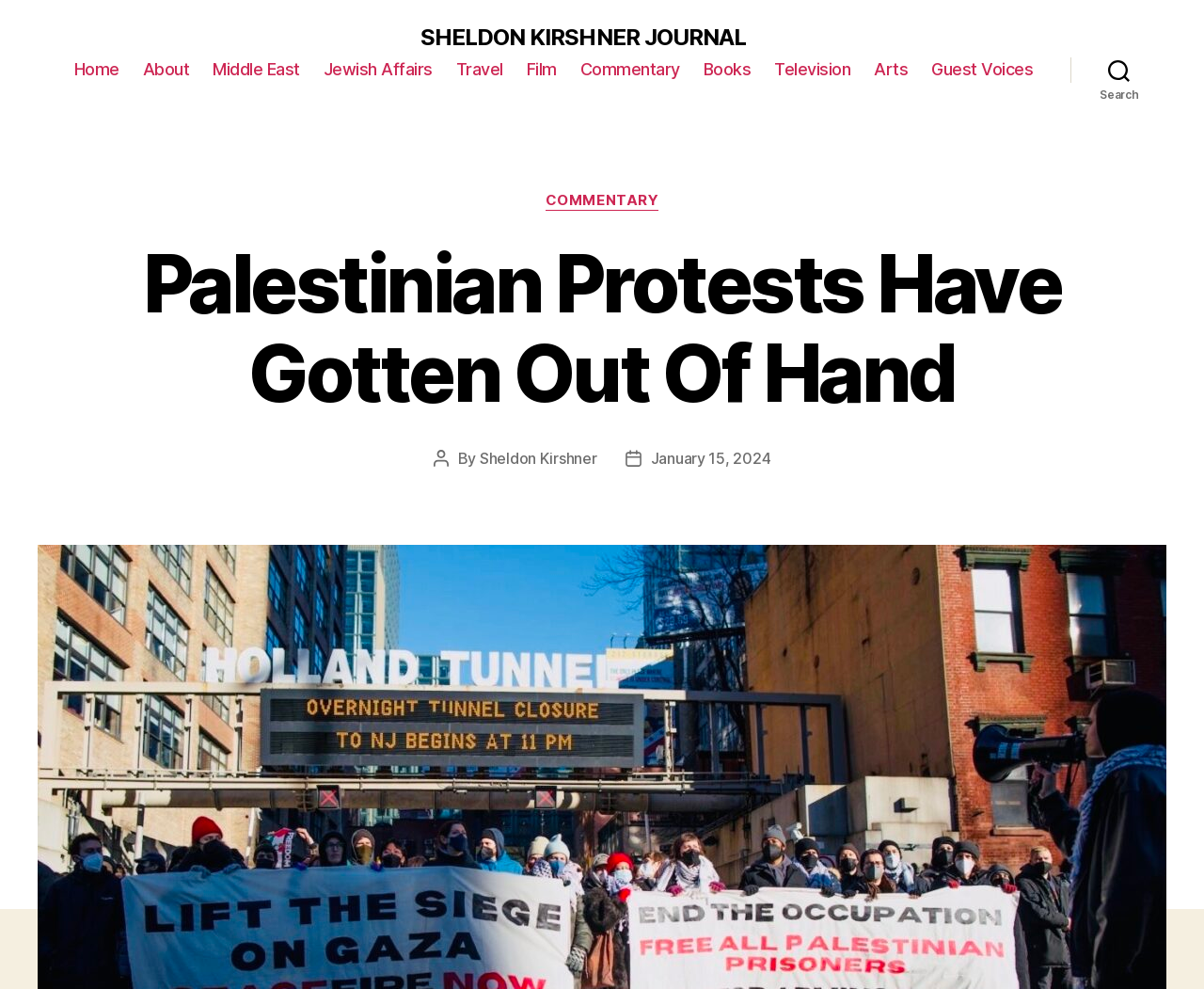What is the name of the journal?
Can you give a detailed and elaborate answer to the question?

The name of the journal can be found in the top-left corner of the webpage, where it is written as 'Palestinian Protests Have Gotten Out Of Hand – SHELDON KIRSHNER JOURNAL'. The 'SHELDON KIRSHNER JOURNAL' part is a link, indicating that it is the name of the journal.